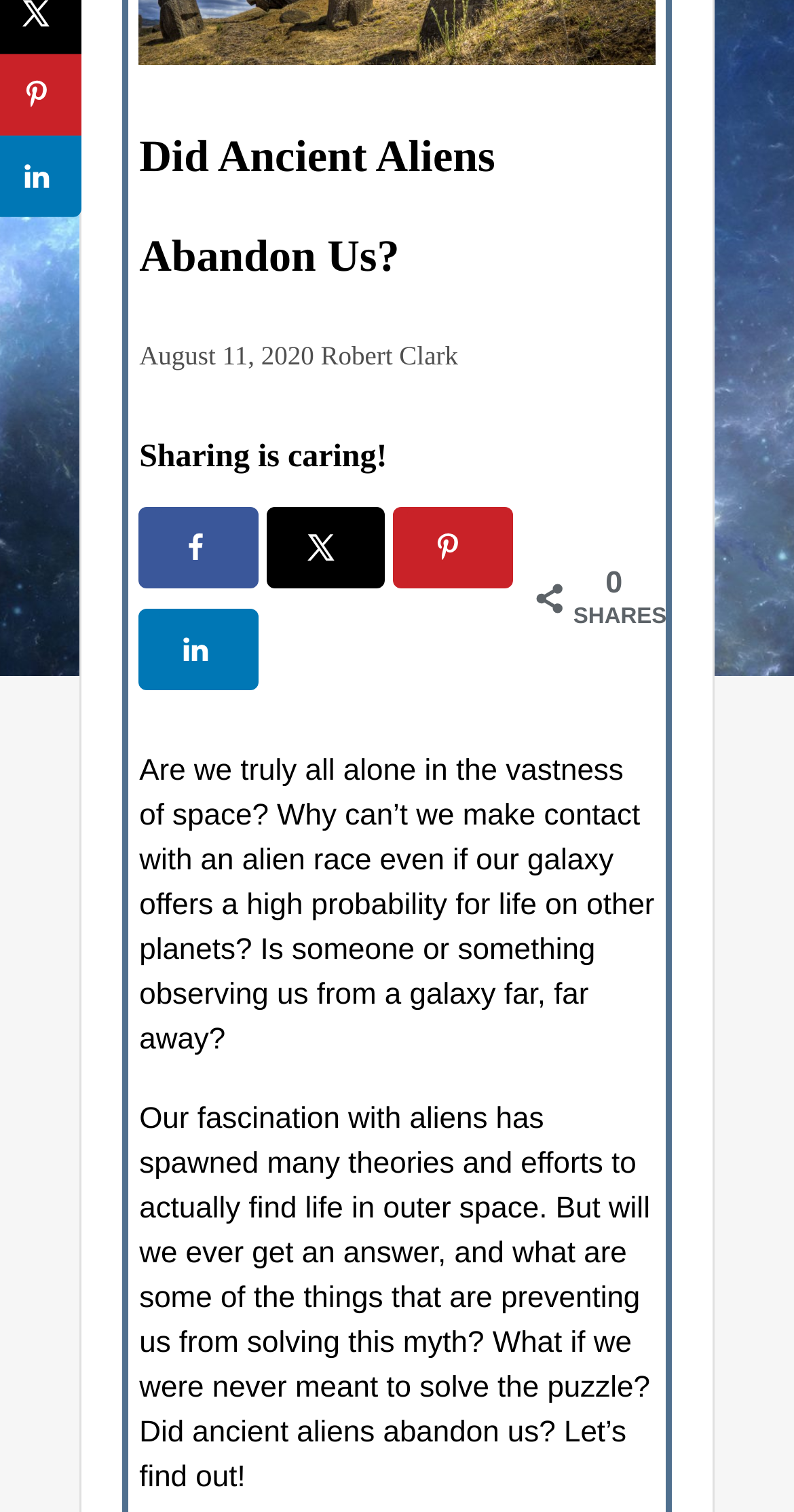Using the provided element description, identify the bounding box coordinates as (top-left x, top-left y, bottom-right x, bottom-right y). Ensure all values are between 0 and 1. Description: Robert Clark

[0.404, 0.225, 0.577, 0.245]